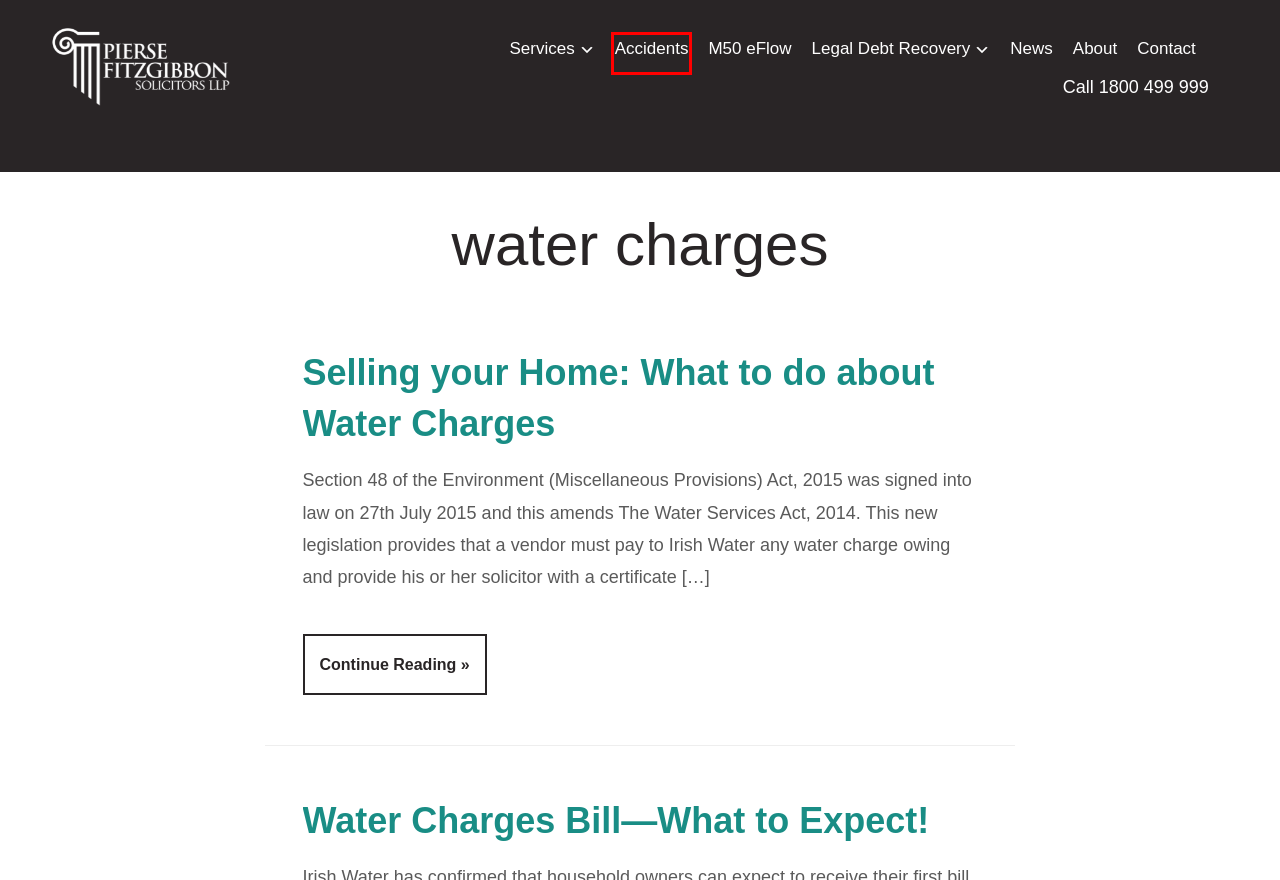You are given a screenshot of a webpage with a red rectangle bounding box. Choose the best webpage description that matches the new webpage after clicking the element in the bounding box. Here are the candidates:
A. About Pierse Fitzgibbon | Pierse Fitzgibbon Solicitors
B. M50 Barrier Free Tolling Enforcement | Pierse Fitzgibbon Solicitors
C. Legal Services | Pierse Fitzgibbon Solicitors
D. Selling your Home: What to do about Water Charges | Pierse Fitzgibbon Solicitors
E. Legal Debt Recovery Munster | Pierse Fitzgibbon Solicitors
F. Personal Injury Claims Munster | Pierse Fitzgibbon Solicitors
G. Law Firms Munster - Pierse Fitzgibbon Solicitors
H. Water Charges Bill—What to Expect! | Pierse Fitzgibbon Solicitors

F